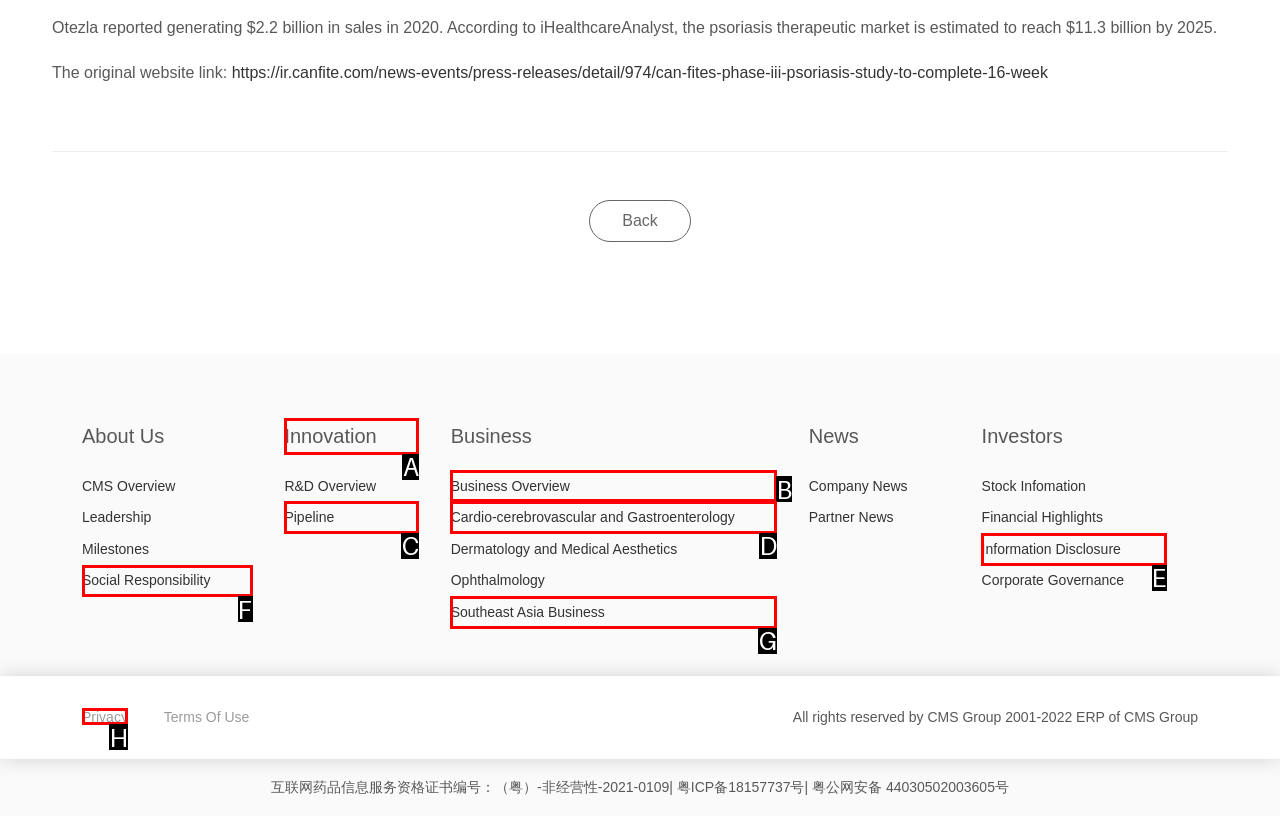Tell me which one HTML element best matches the description: Business Overview
Answer with the option's letter from the given choices directly.

B